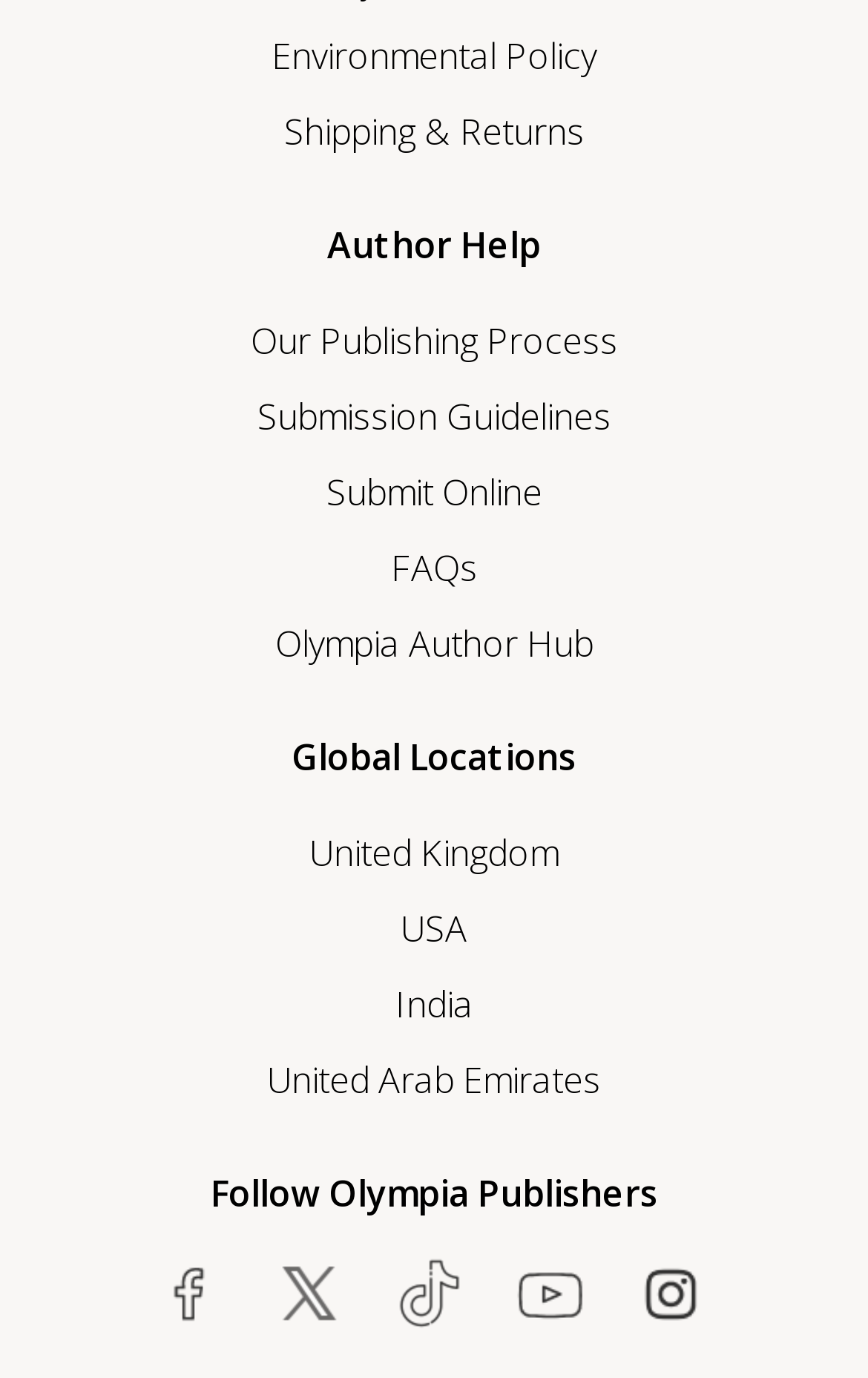Identify the bounding box coordinates necessary to click and complete the given instruction: "visit home page".

None